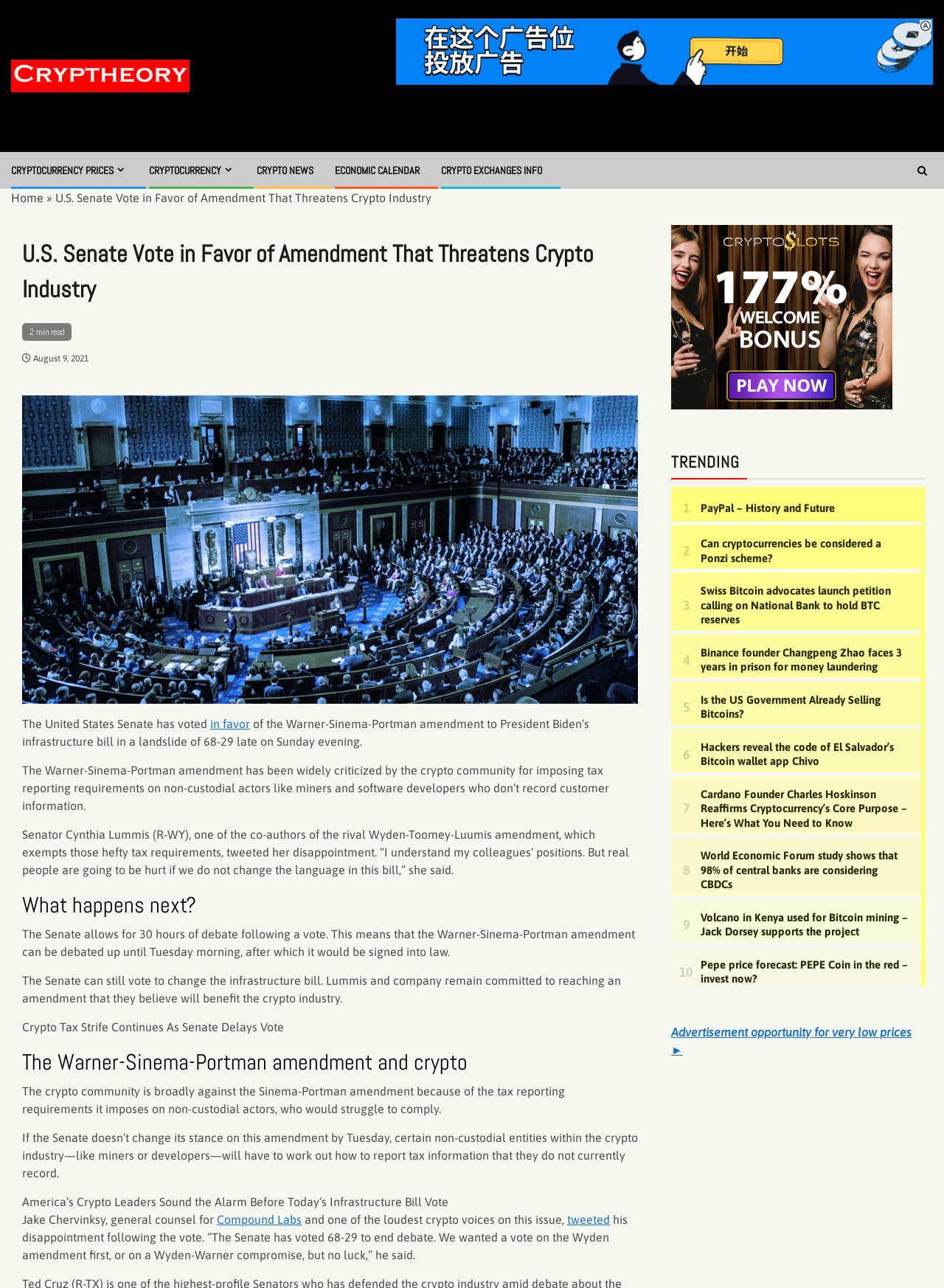Who tweeted about the Warner-Sinema-Portman amendment?
Answer the question with detailed information derived from the image.

I found the answer by reading the text content of the webpage. The sentence 'Senator Cynthia Lummis (R-WY), one of the co-authors of the rival Wyden-Toomey-Luumis amendment, tweeted her disappointment.' indicates that Senator Cynthia Lummis tweeted about the Warner-Sinema-Portman amendment.